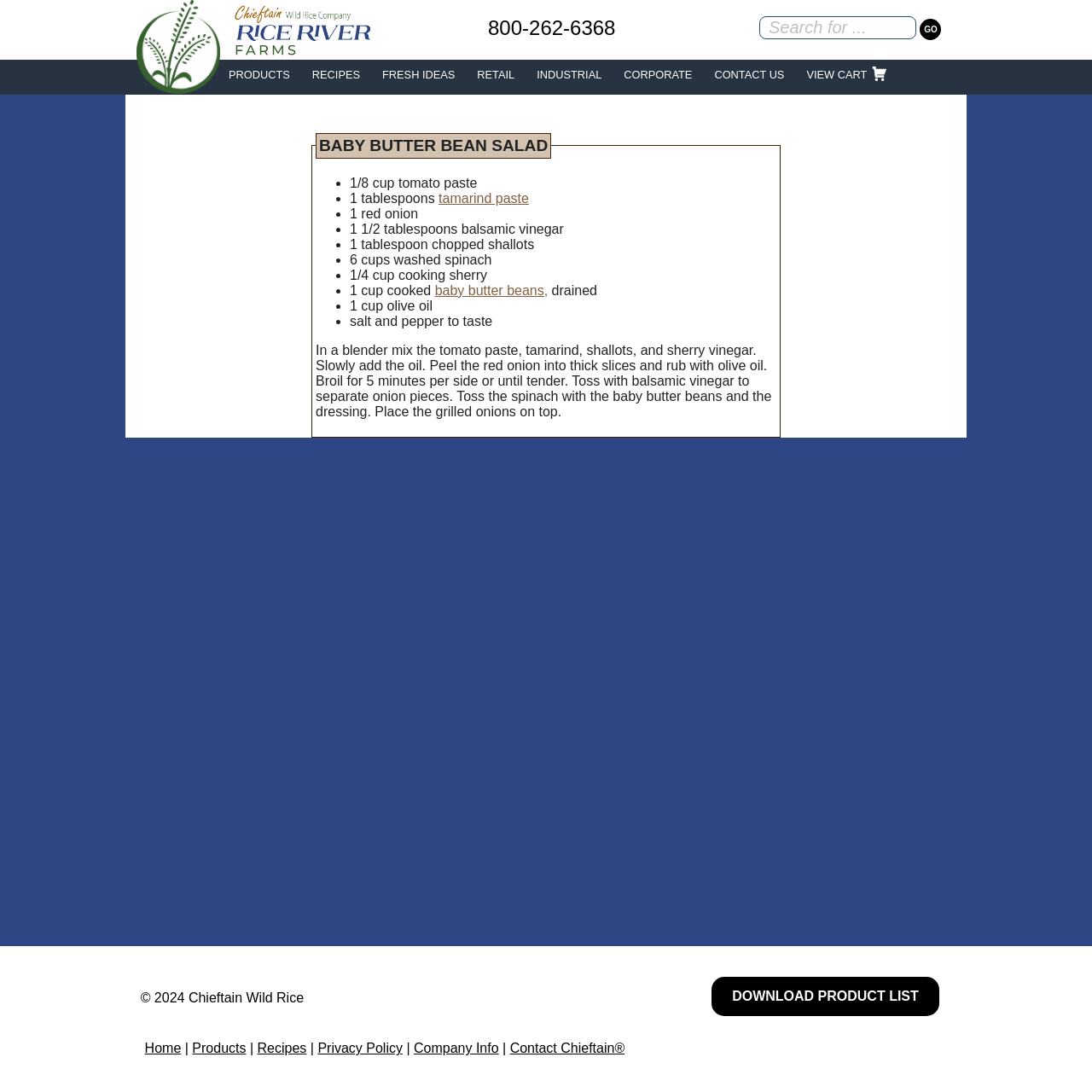Given the element description Contact Chieftain®, identify the bounding box coordinates for the UI element on the webpage screenshot. The format should be (top-left x, top-left y, bottom-right x, bottom-right y), with values between 0 and 1.

[0.467, 0.953, 0.572, 0.967]